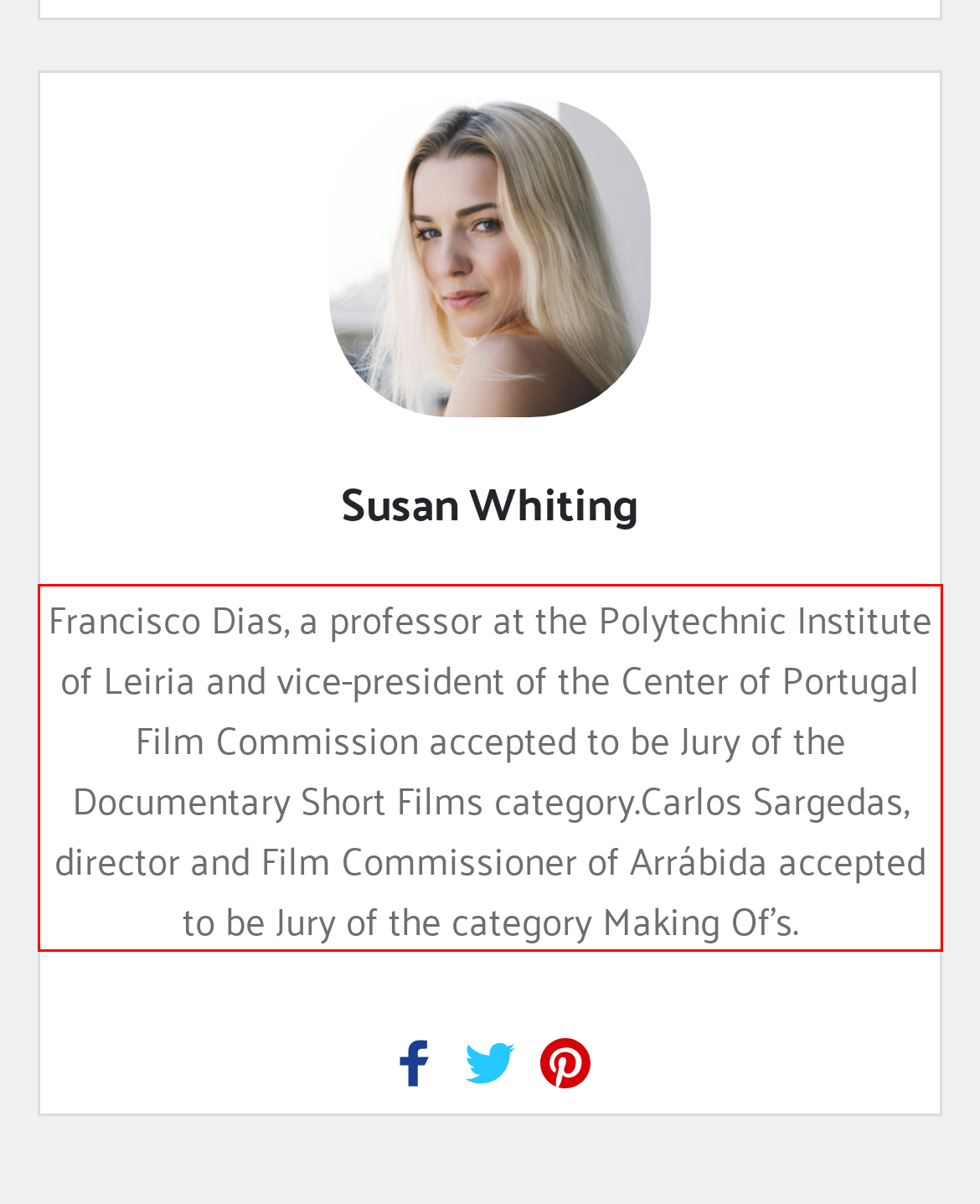With the provided screenshot of a webpage, locate the red bounding box and perform OCR to extract the text content inside it.

Francisco Dias, a professor at the Polytechnic Institute of Leiria and vice-president of the Center of Portugal Film Commission accepted to be Jury of the Documentary Short Films category.Carlos Sargedas, director and Film Commissioner of Arrábida accepted to be Jury of the category Making Of's.